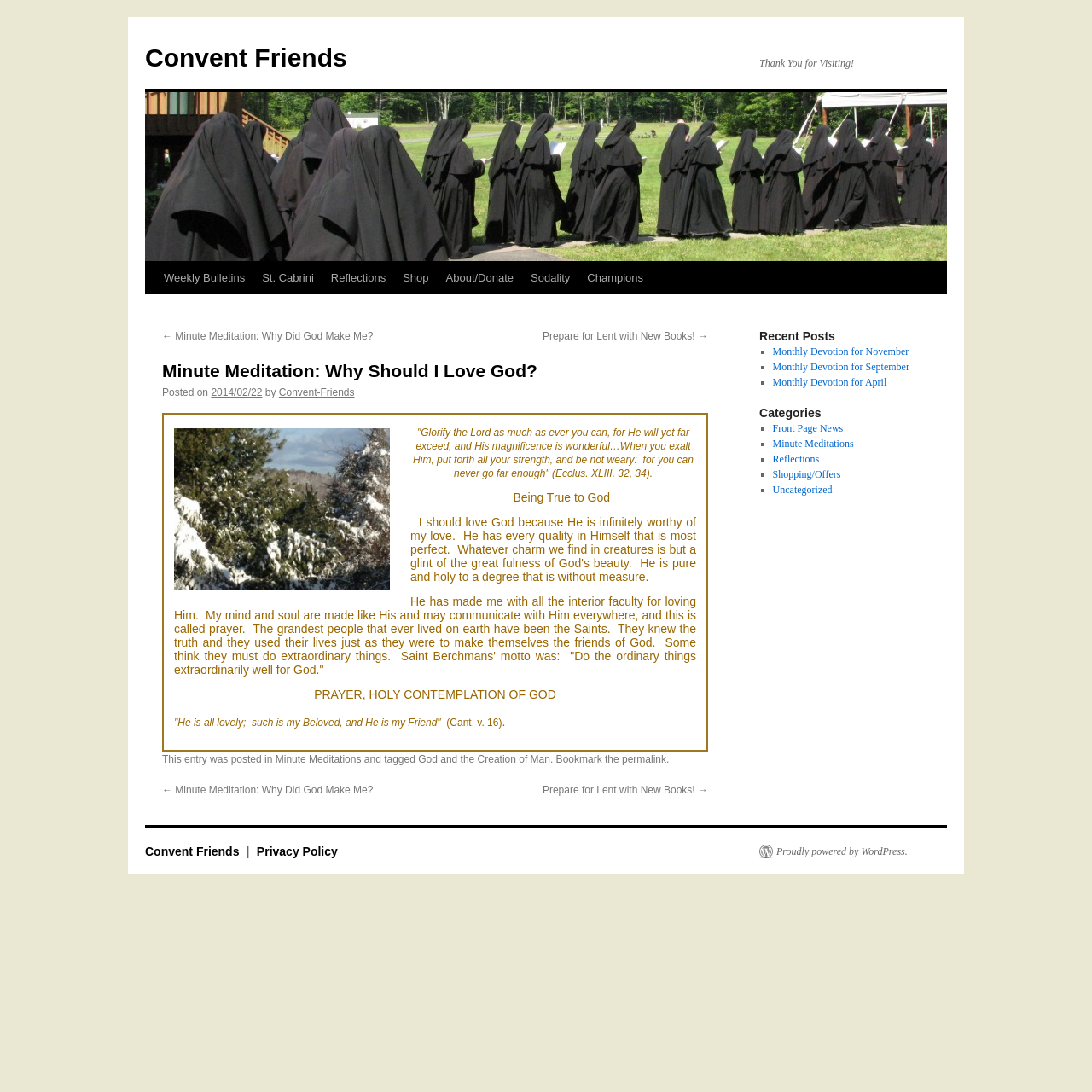Please find the main title text of this webpage.

Minute Meditation: Why Should I Love God?